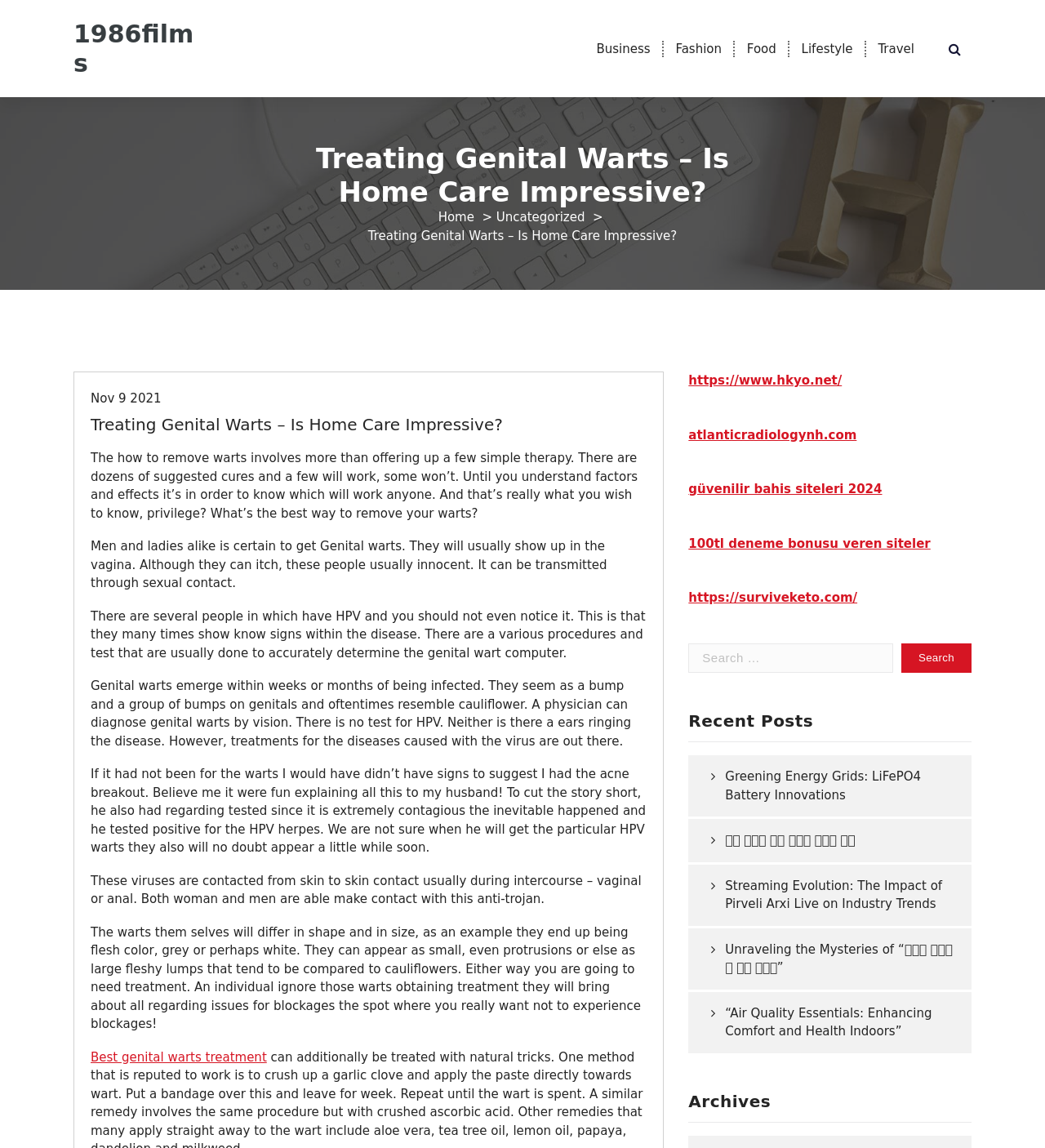From the webpage screenshot, identify the region described by güvenilir bahis siteleri 2024. Provide the bounding box coordinates as (top-left x, top-left y, bottom-right x, bottom-right y), with each value being a floating point number between 0 and 1.

[0.659, 0.42, 0.844, 0.432]